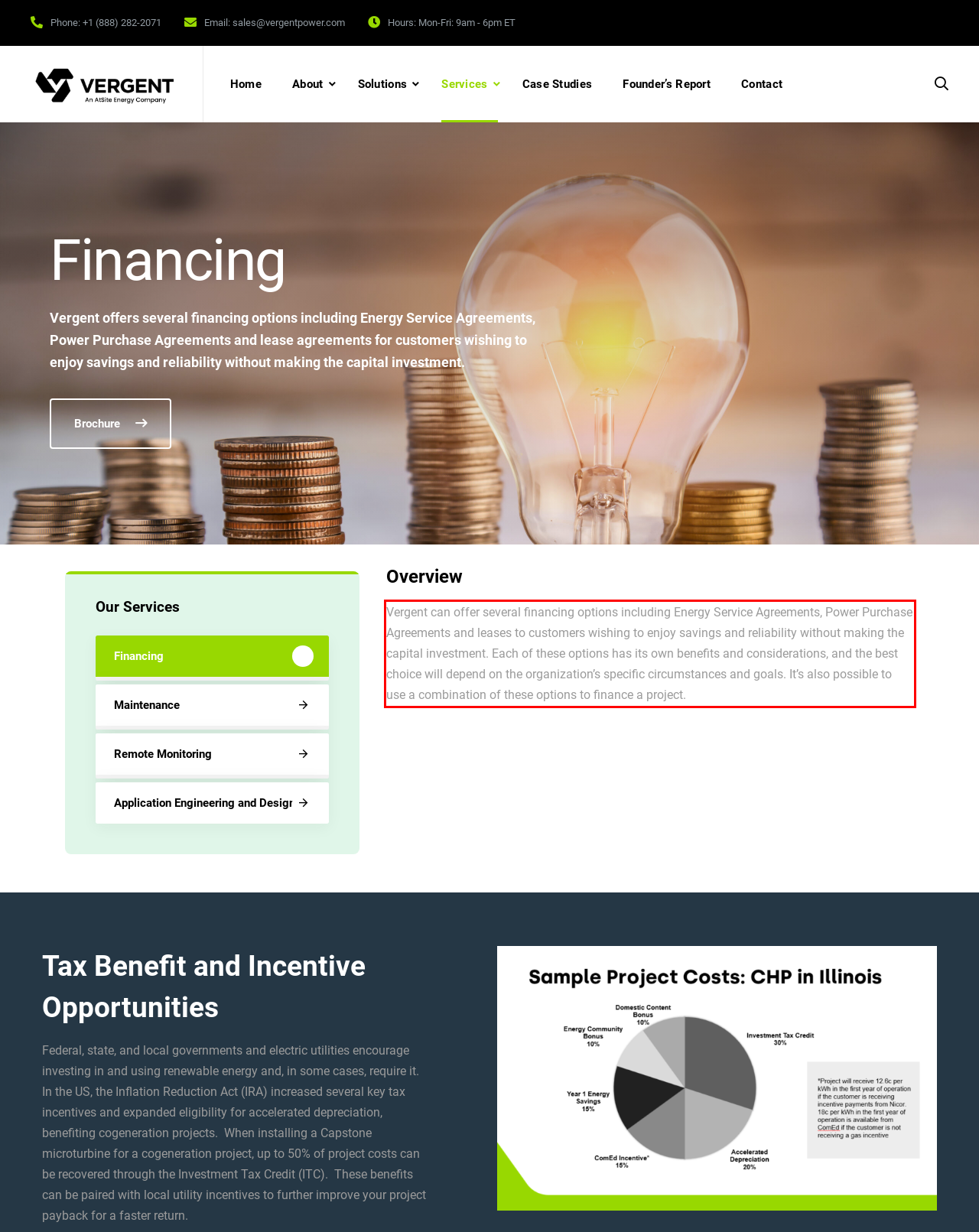Look at the provided screenshot of the webpage and perform OCR on the text within the red bounding box.

Vergent can offer several financing options including Energy Service Agreements, Power Purchase Agreements and leases to customers wishing to enjoy savings and reliability without making the capital investment. Each of these options has its own benefits and considerations, and the best choice will depend on the organization’s specific circumstances and goals. It’s also possible to use a combination of these options to finance a project.